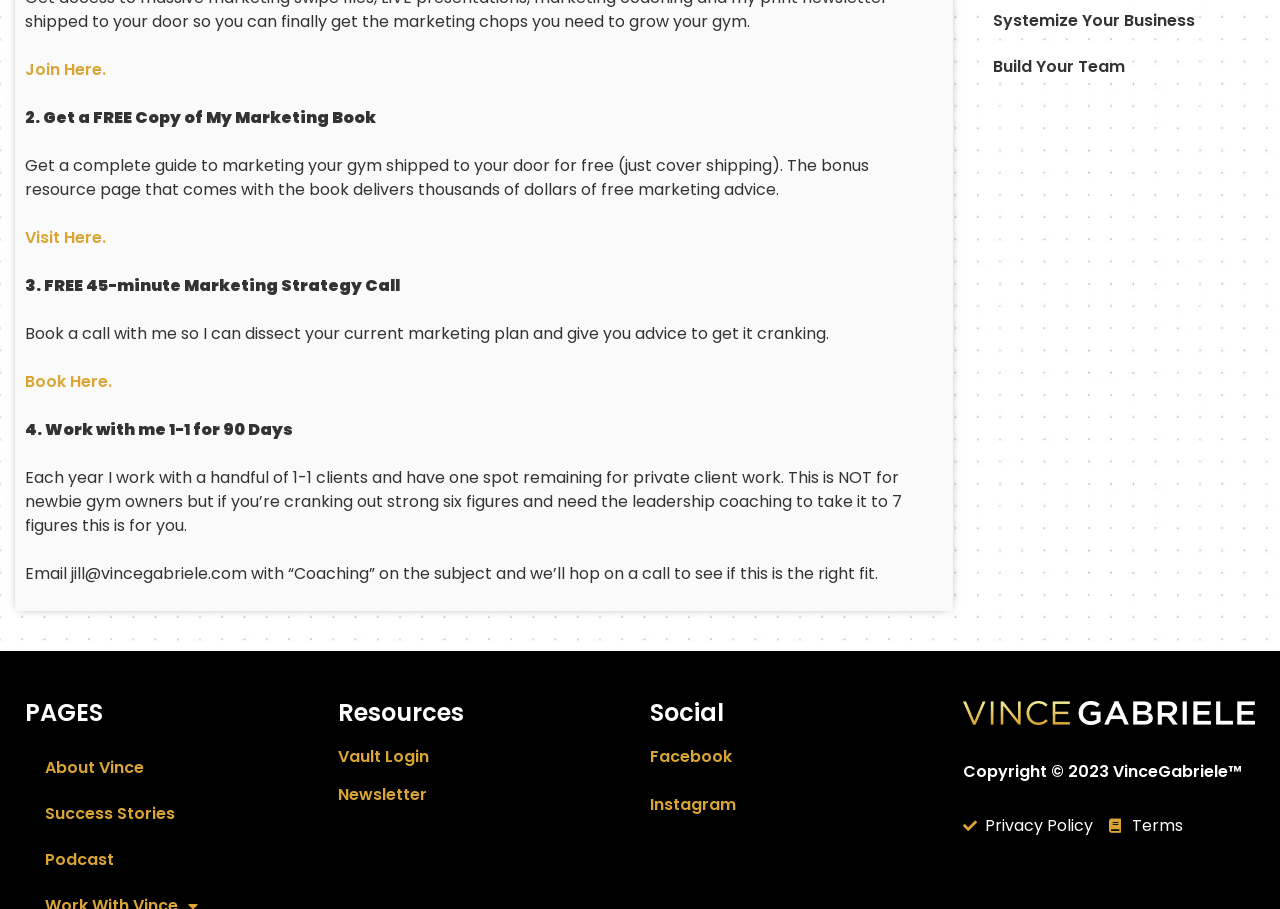Answer the question with a single word or phrase: 
What is the duration of the 1-1 coaching program?

90 Days